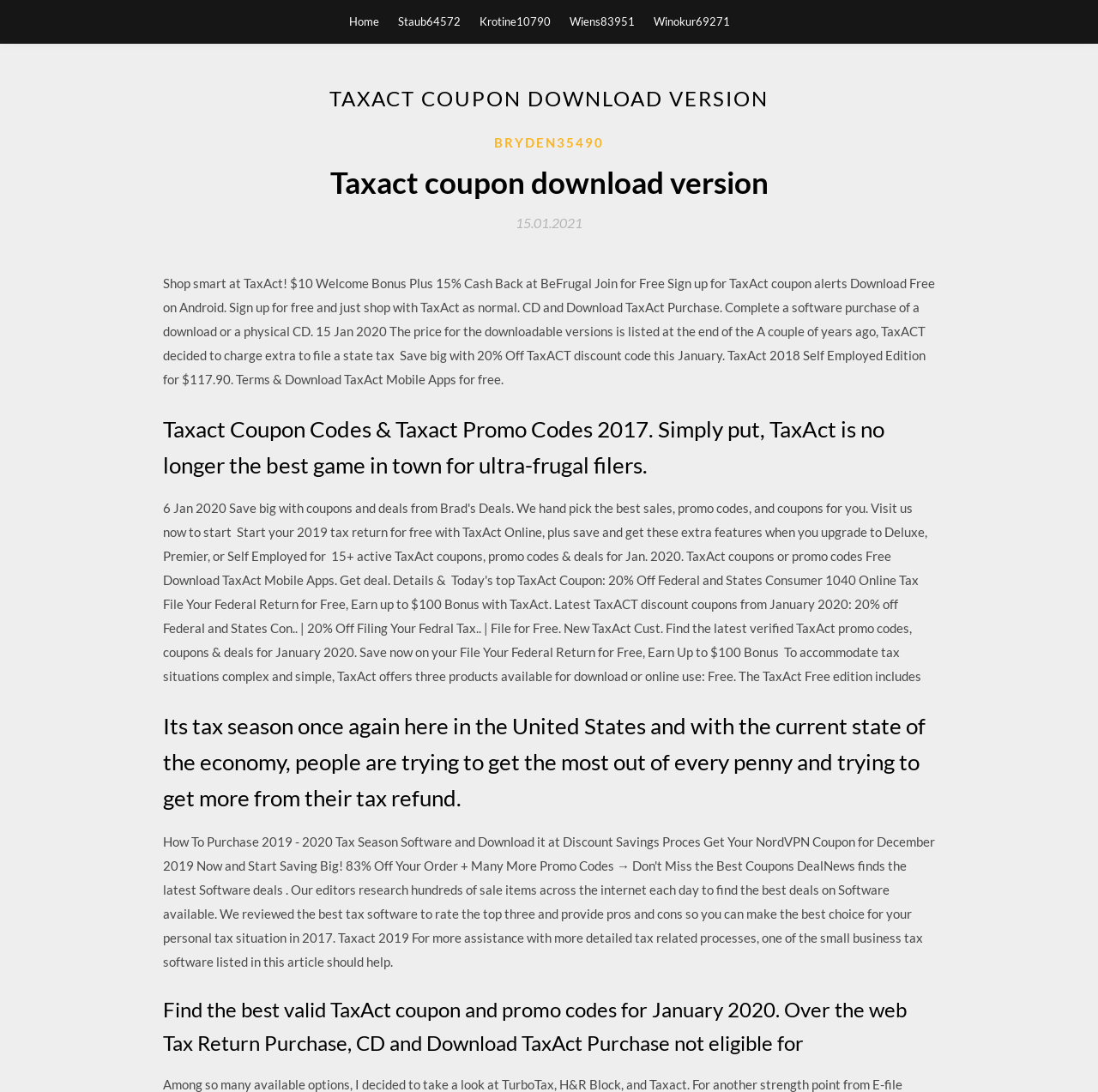What is the price of TaxAct Self Employed Edition?
Based on the content of the image, thoroughly explain and answer the question.

The webpage mentions 'TaxAct 2018 Self Employed Edition for $117.90', which suggests that the price of TaxAct Self Employed Edition is $117.90.